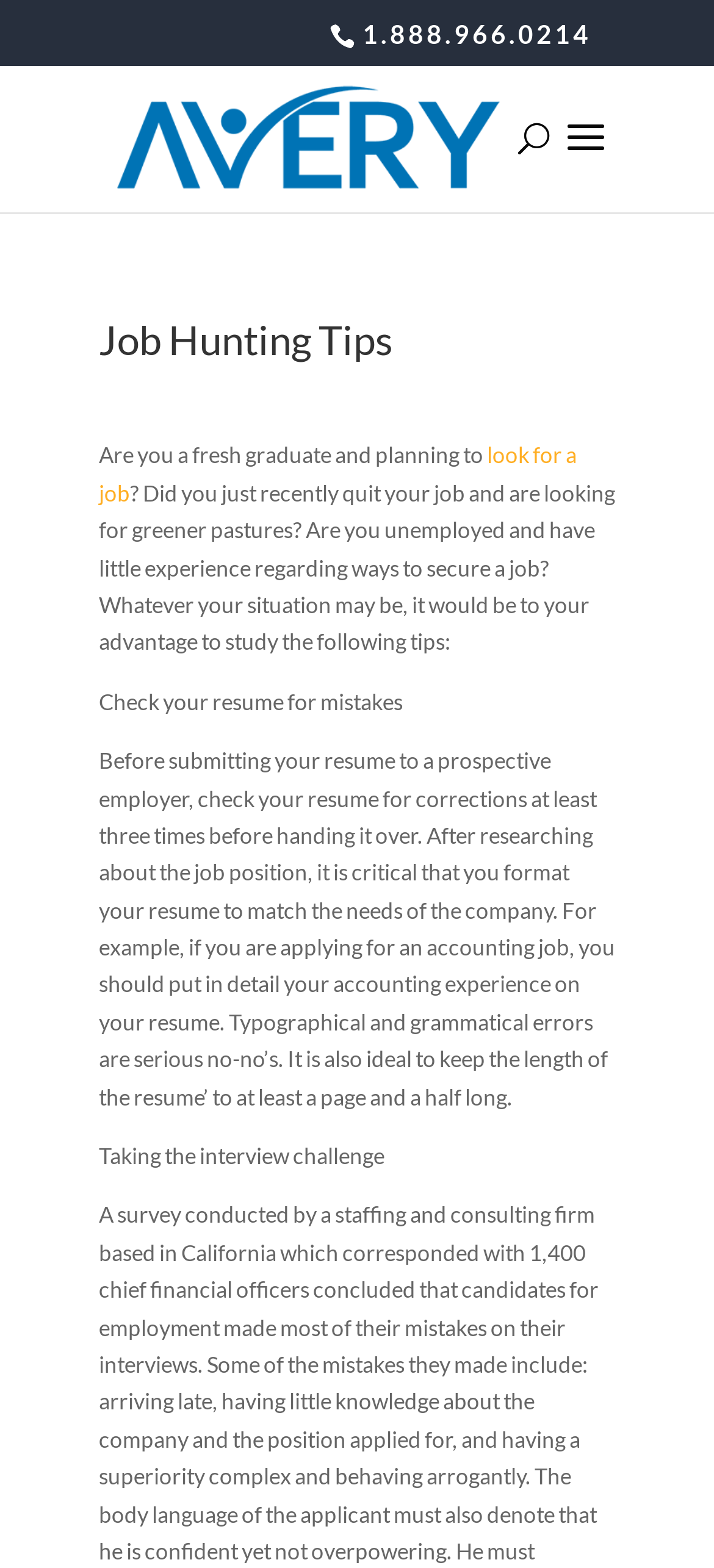Determine the bounding box coordinates for the UI element described. Format the coordinates as (top-left x, top-left y, bottom-right x, bottom-right y) and ensure all values are between 0 and 1. Element description: Faculty & Staff Resources

None